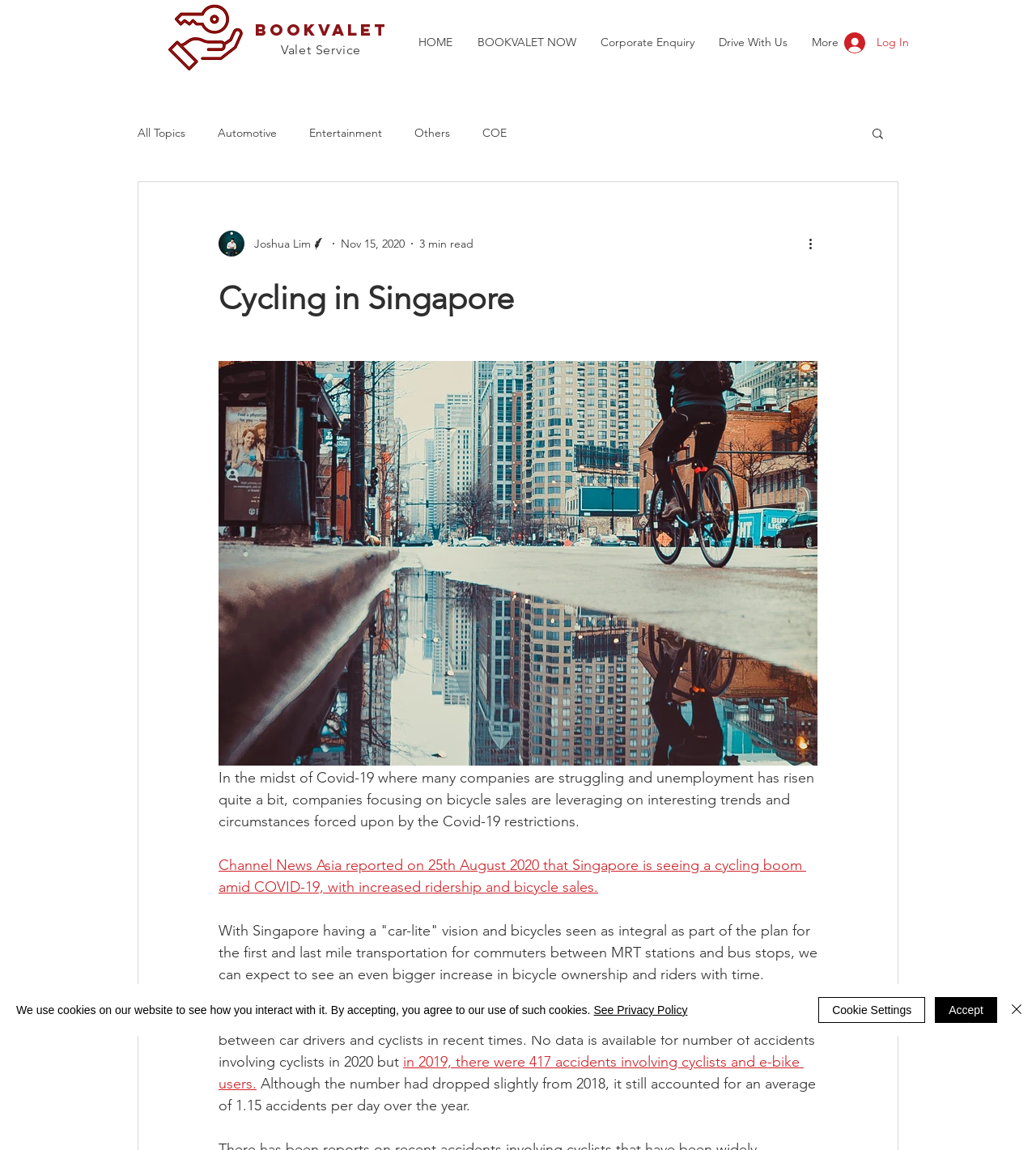Please identify the bounding box coordinates of the element I should click to complete this instruction: 'Click the 'Log In' button'. The coordinates should be given as four float numbers between 0 and 1, like this: [left, top, right, bottom].

[0.804, 0.024, 0.888, 0.05]